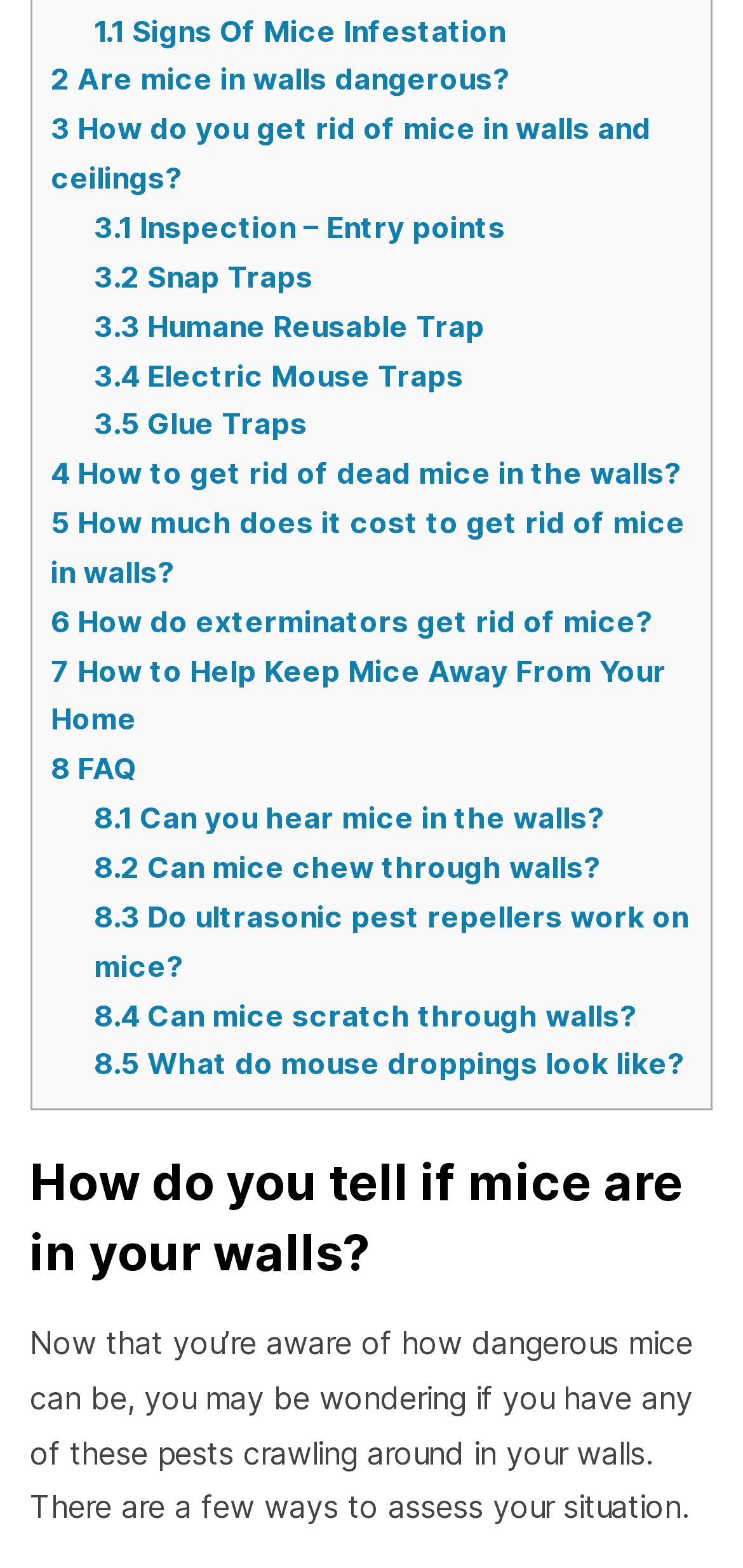What is the first step to get rid of mice in walls?
Please provide a single word or phrase answer based on the image.

Inspection - Entry points